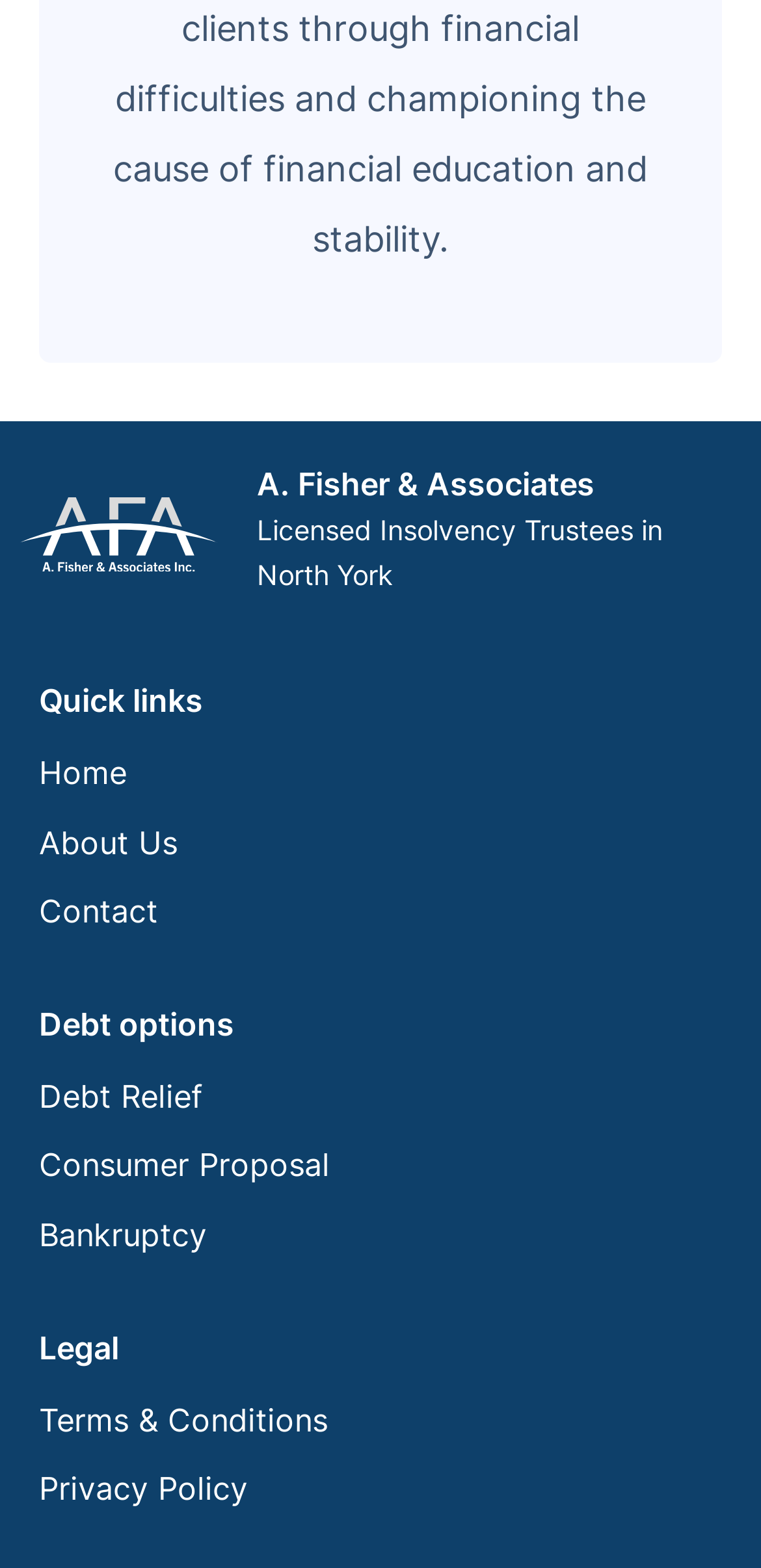Could you please study the image and provide a detailed answer to the question:
What is the name of the company?

The company name can be found in the heading element with the text 'A. Fisher & Associates' which is located at the top of the webpage.